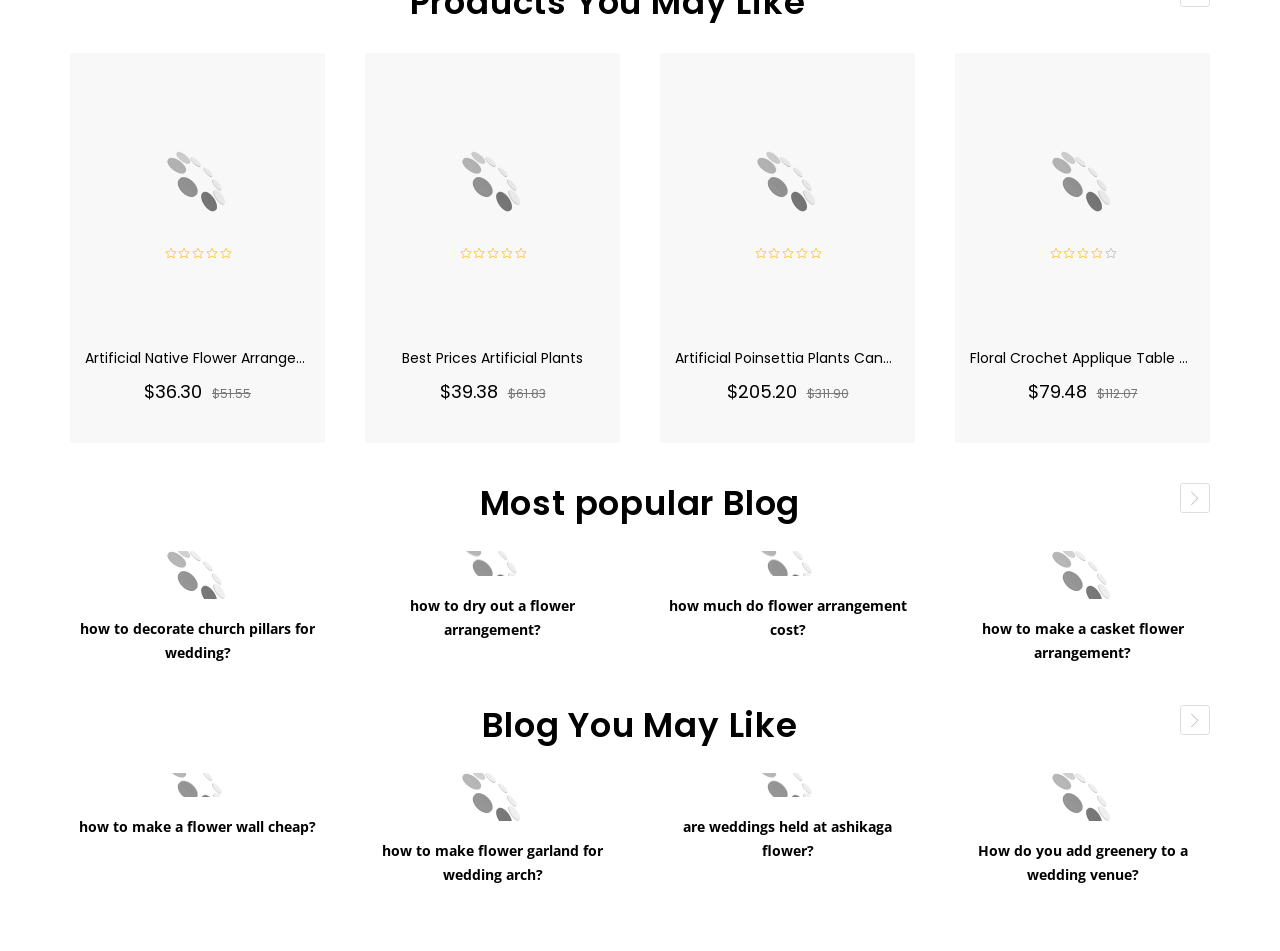How many blog posts are there in the 'Most popular Blog' section?
Give a single word or phrase as your answer by examining the image.

4